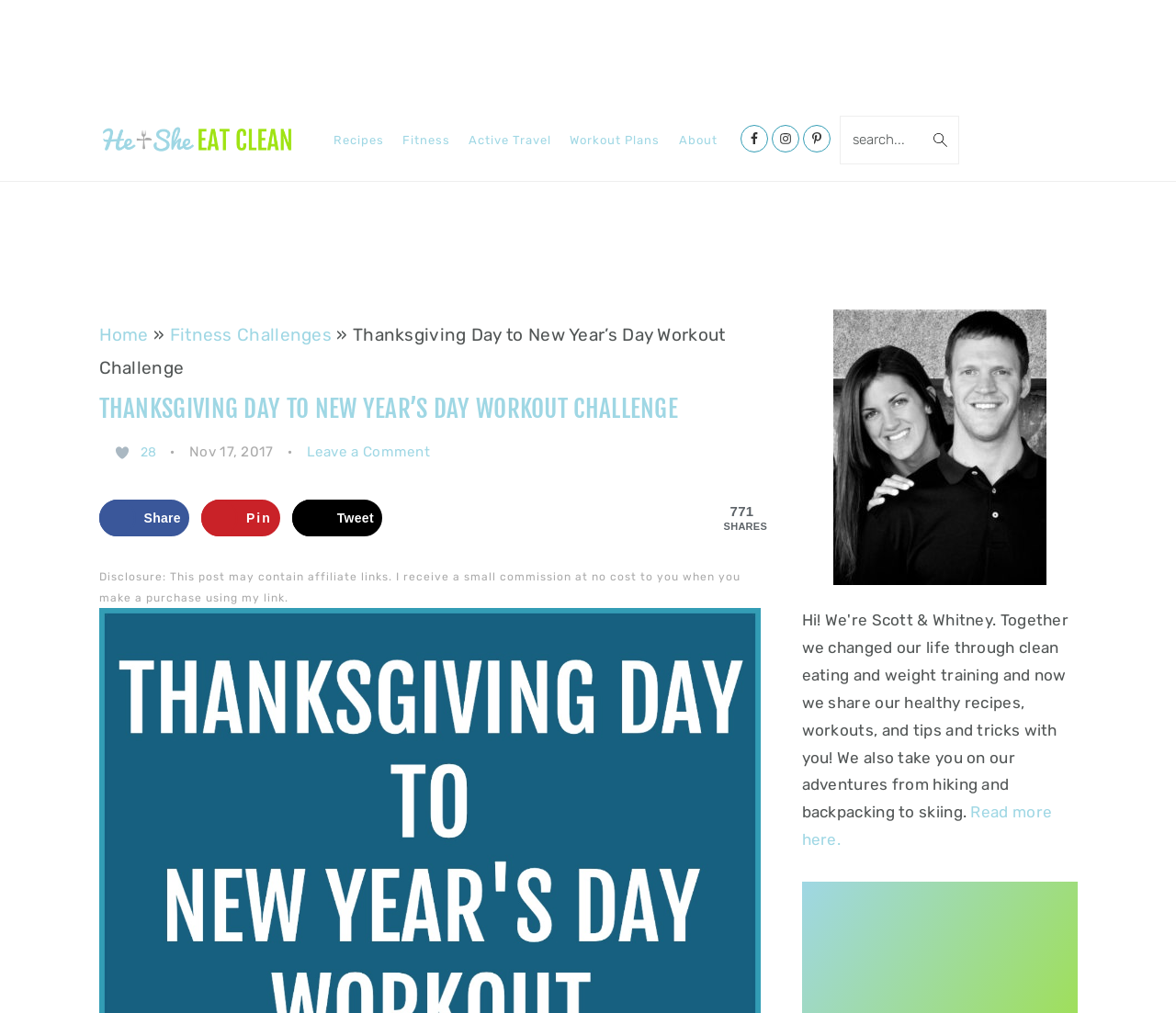What is the type of content in the primary sidebar?
Respond with a short answer, either a single word or a phrase, based on the image.

Read more here